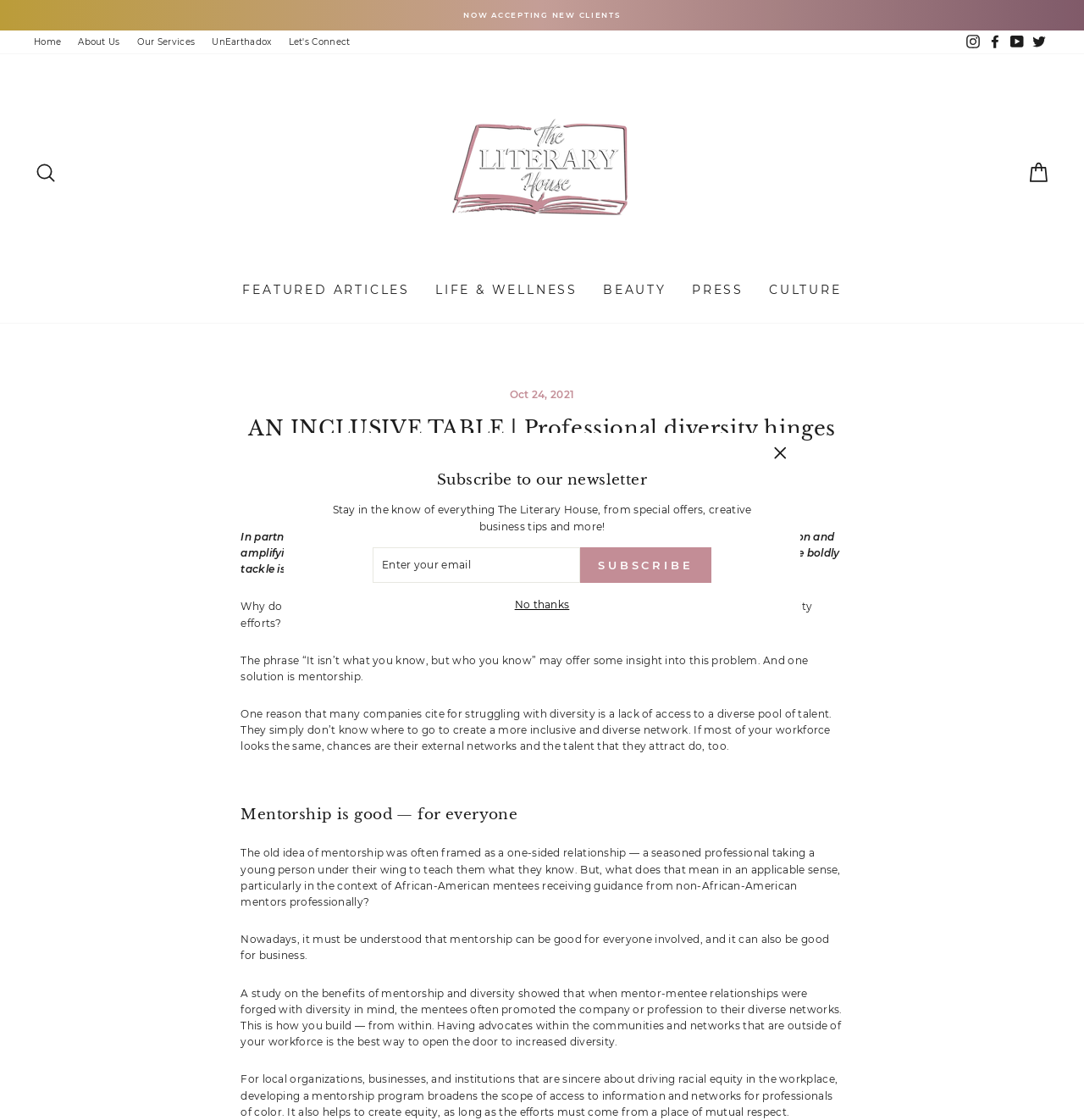What is the name of the publication partnering with The Literary House?
Please describe in detail the information shown in the image to answer the question.

I found this answer by reading the text in the article, which states 'In partnership with digital publication Mahoning Matters, The Literary House is elevating the conversation and amplifying discourse around race, diversity and inclusion in the Mahoning Valley.'